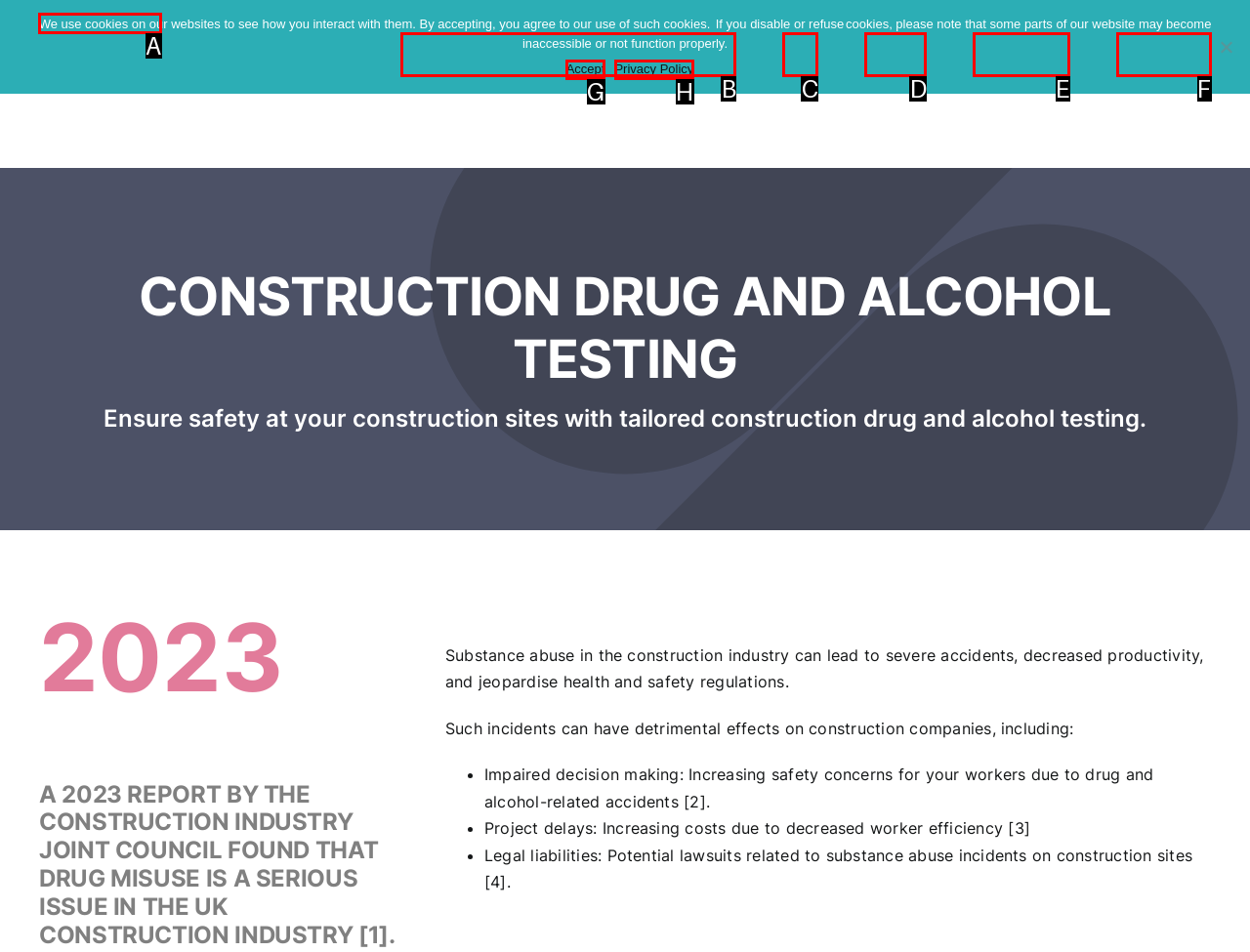Which option should I select to accomplish the task: Go to Cookie Recipes? Respond with the corresponding letter from the given choices.

None